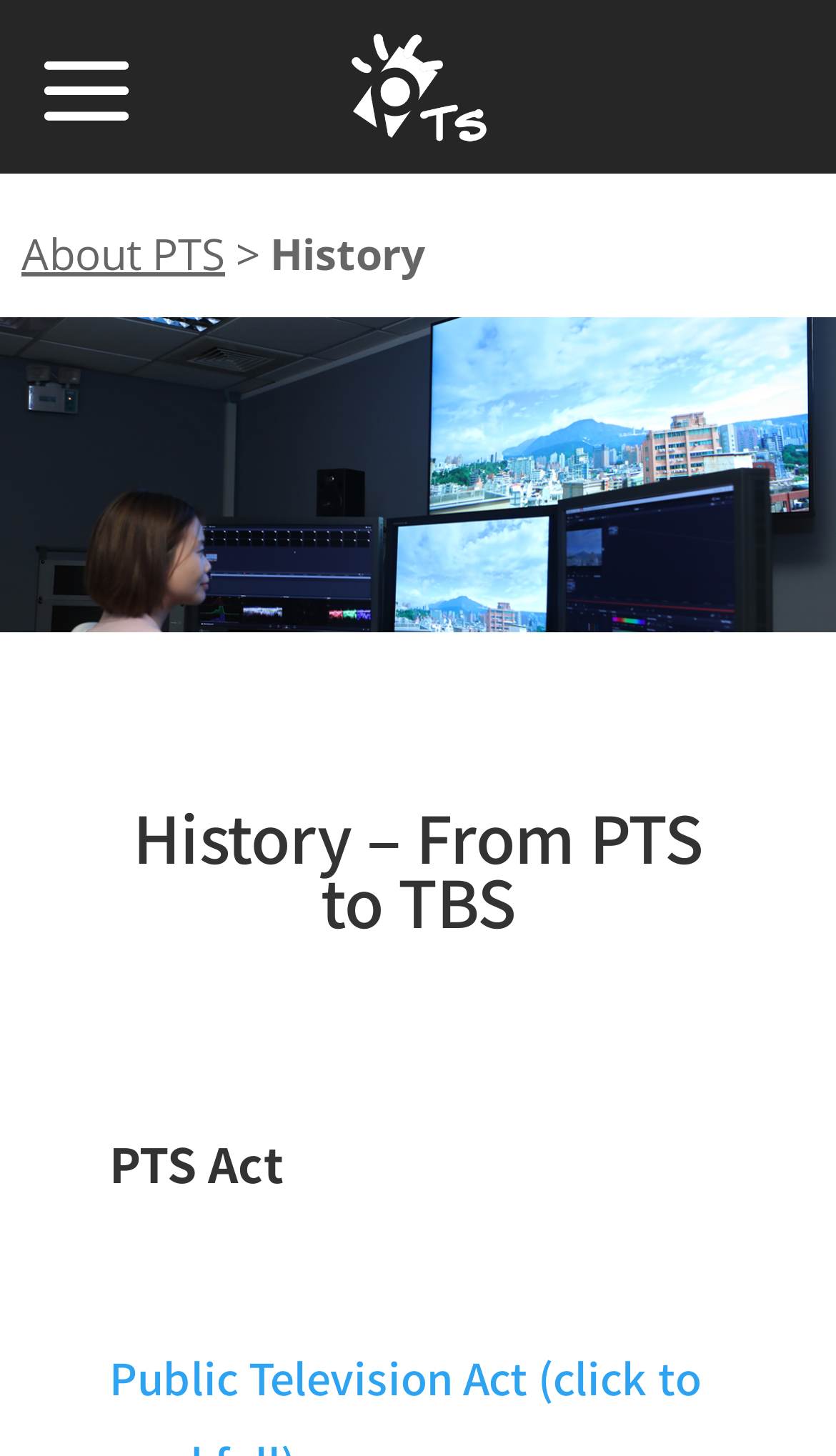Give a concise answer using one word or a phrase to the following question:
What is the purpose of the '>' symbol on this webpage?

Navigation